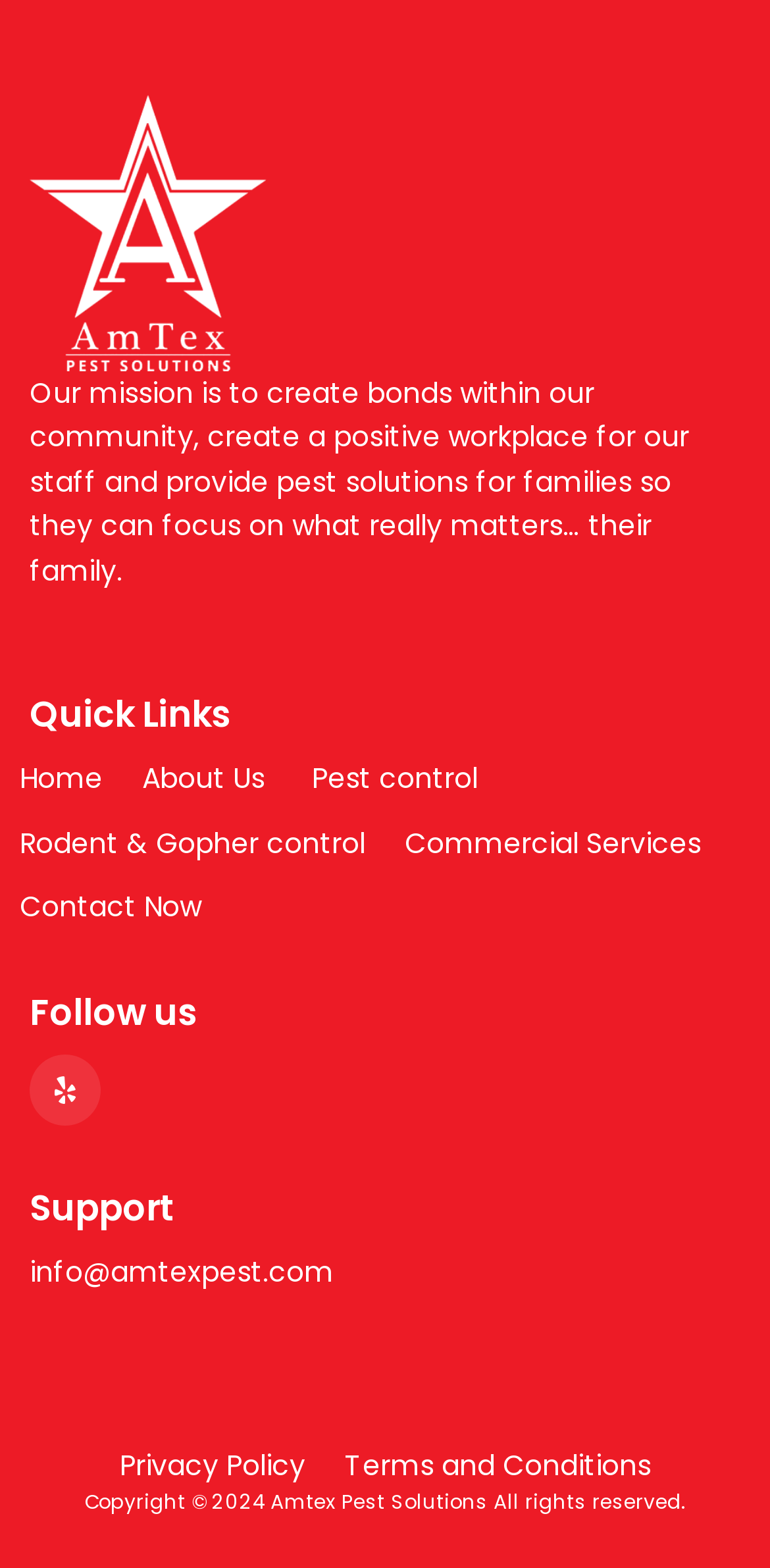Give a concise answer of one word or phrase to the question: 
How can I contact the company?

info@amtexpest.com